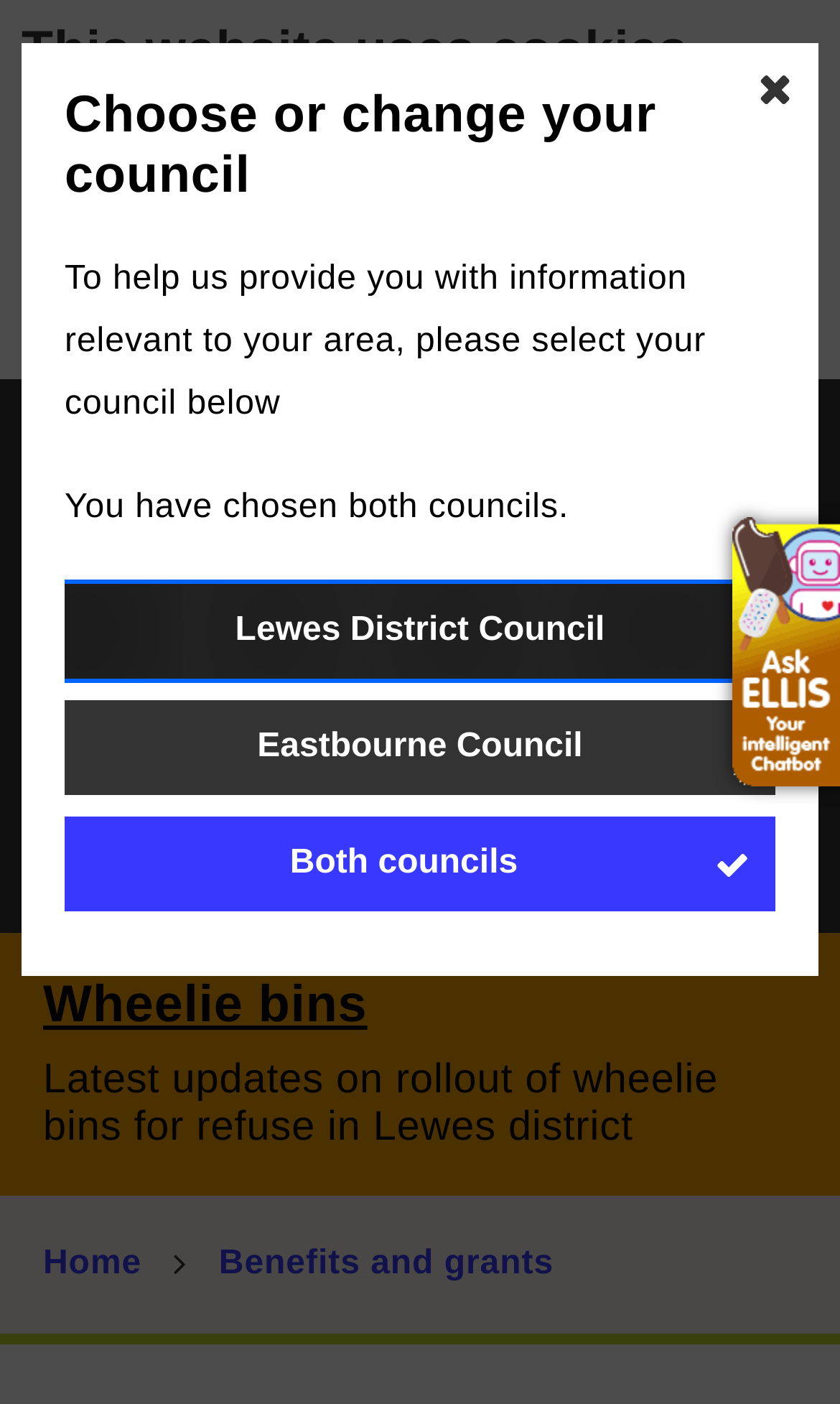Find the bounding box coordinates of the clickable area that will achieve the following instruction: "Choose your council".

[0.077, 0.416, 0.923, 0.484]